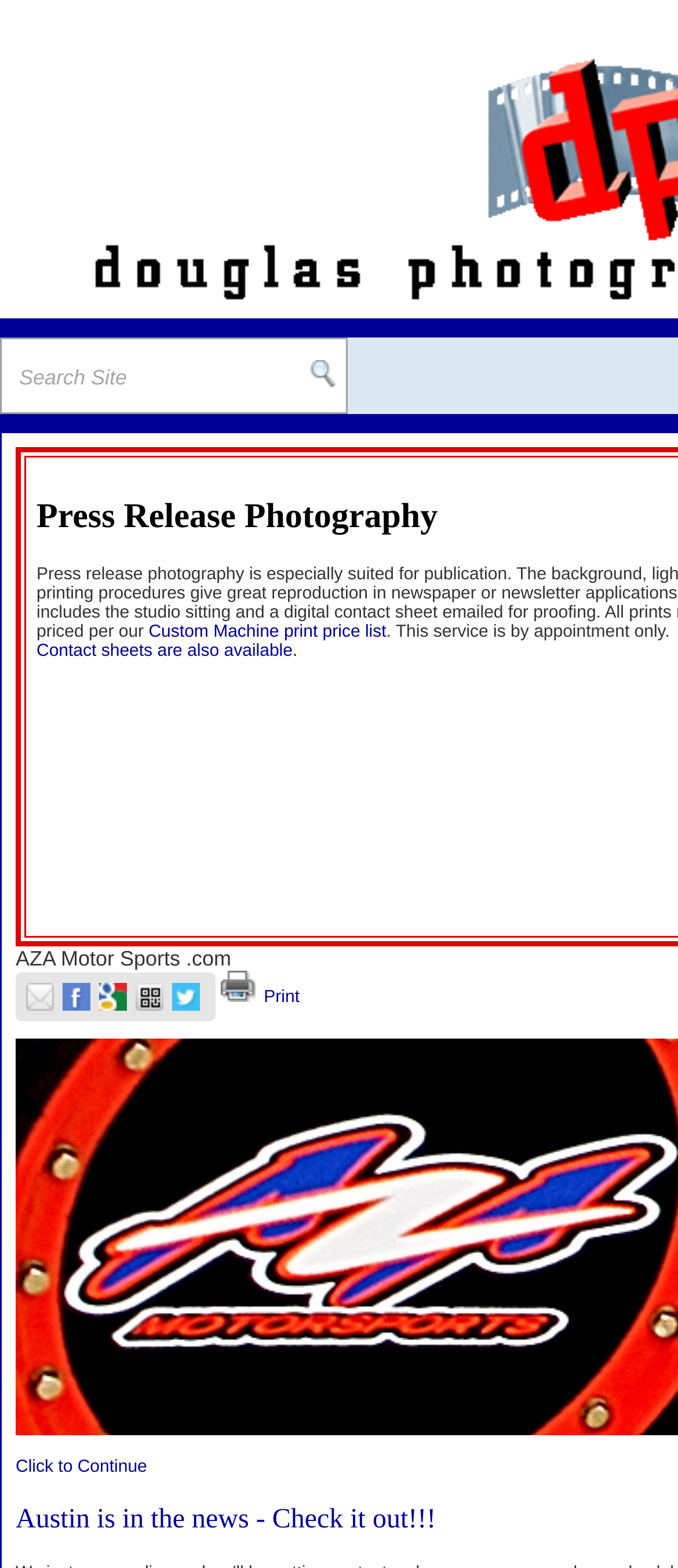Please mark the bounding box coordinates of the area that should be clicked to carry out the instruction: "Click to continue".

[0.023, 0.93, 0.217, 0.942]